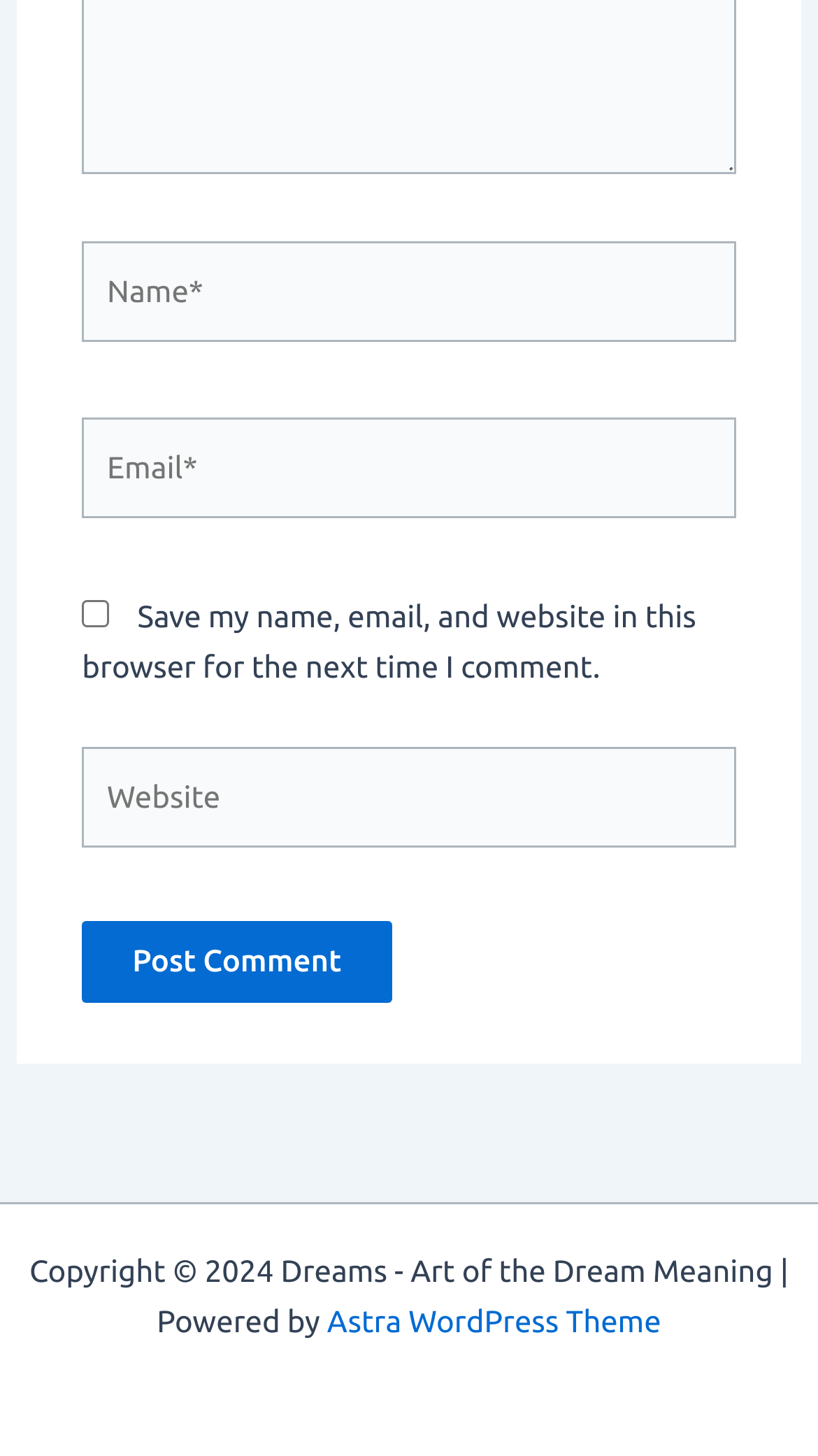What is the text of the copyright notice?
Using the image as a reference, answer the question with a short word or phrase.

Copyright 2024 Dreams